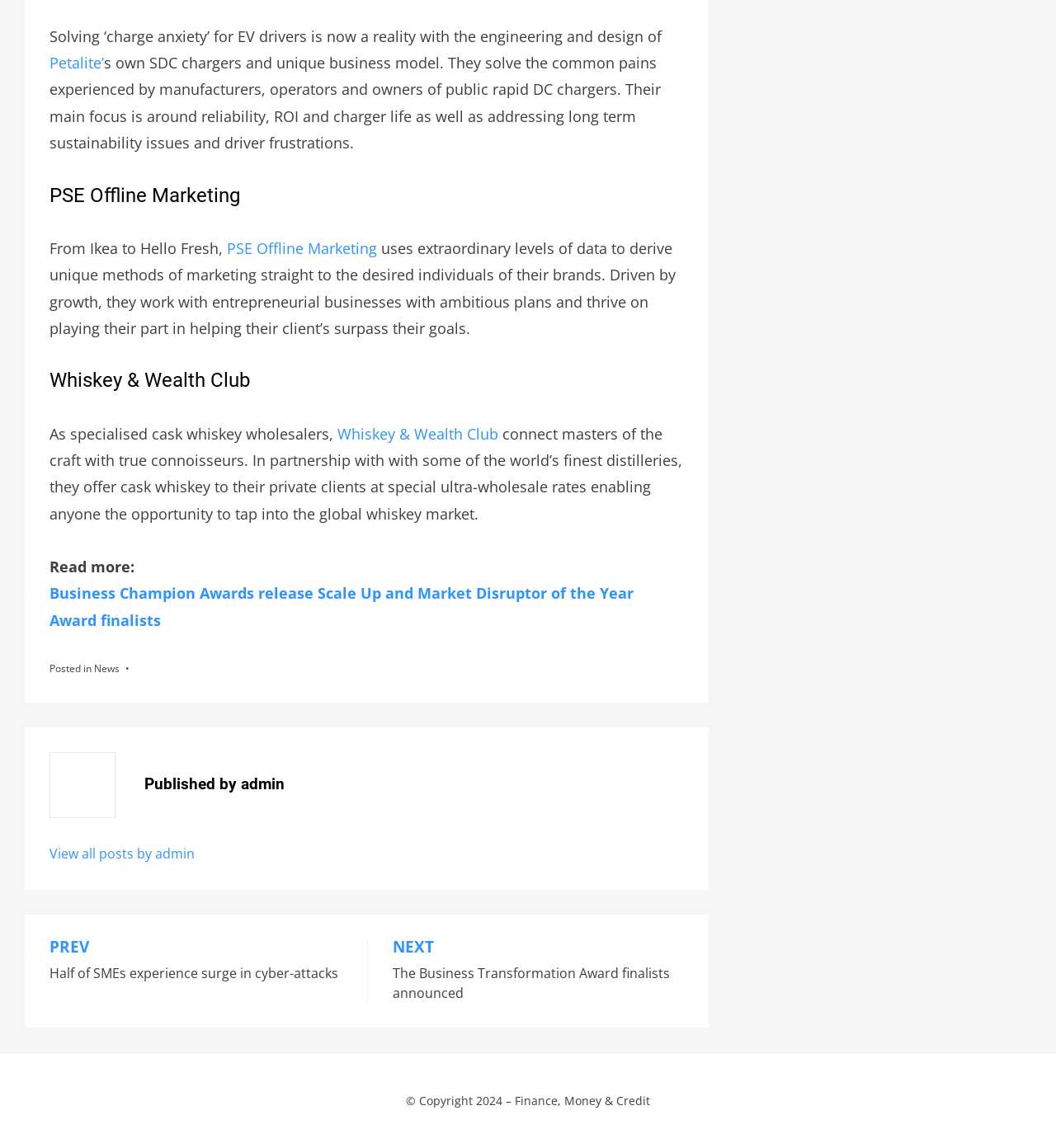Kindly determine the bounding box coordinates of the area that needs to be clicked to fulfill this instruction: "View all posts by admin".

[0.047, 0.736, 0.184, 0.751]